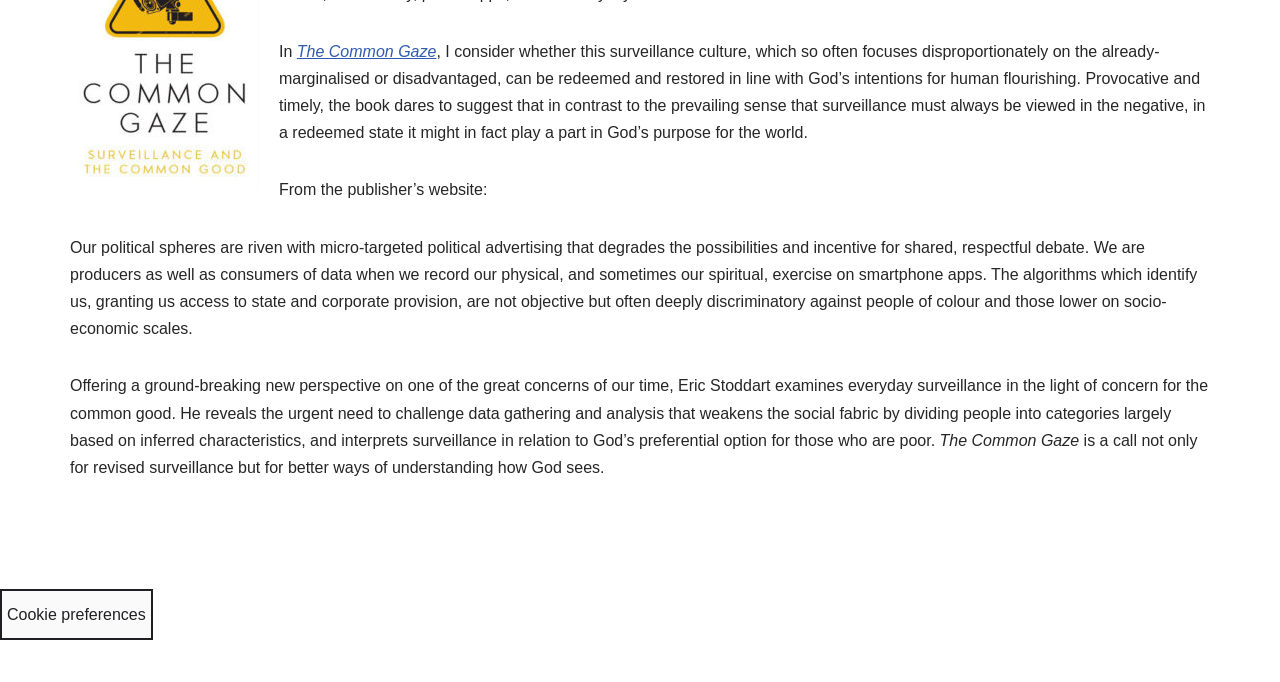Identify the bounding box of the UI component described as: "The Common Gaze".

[0.232, 0.062, 0.341, 0.087]